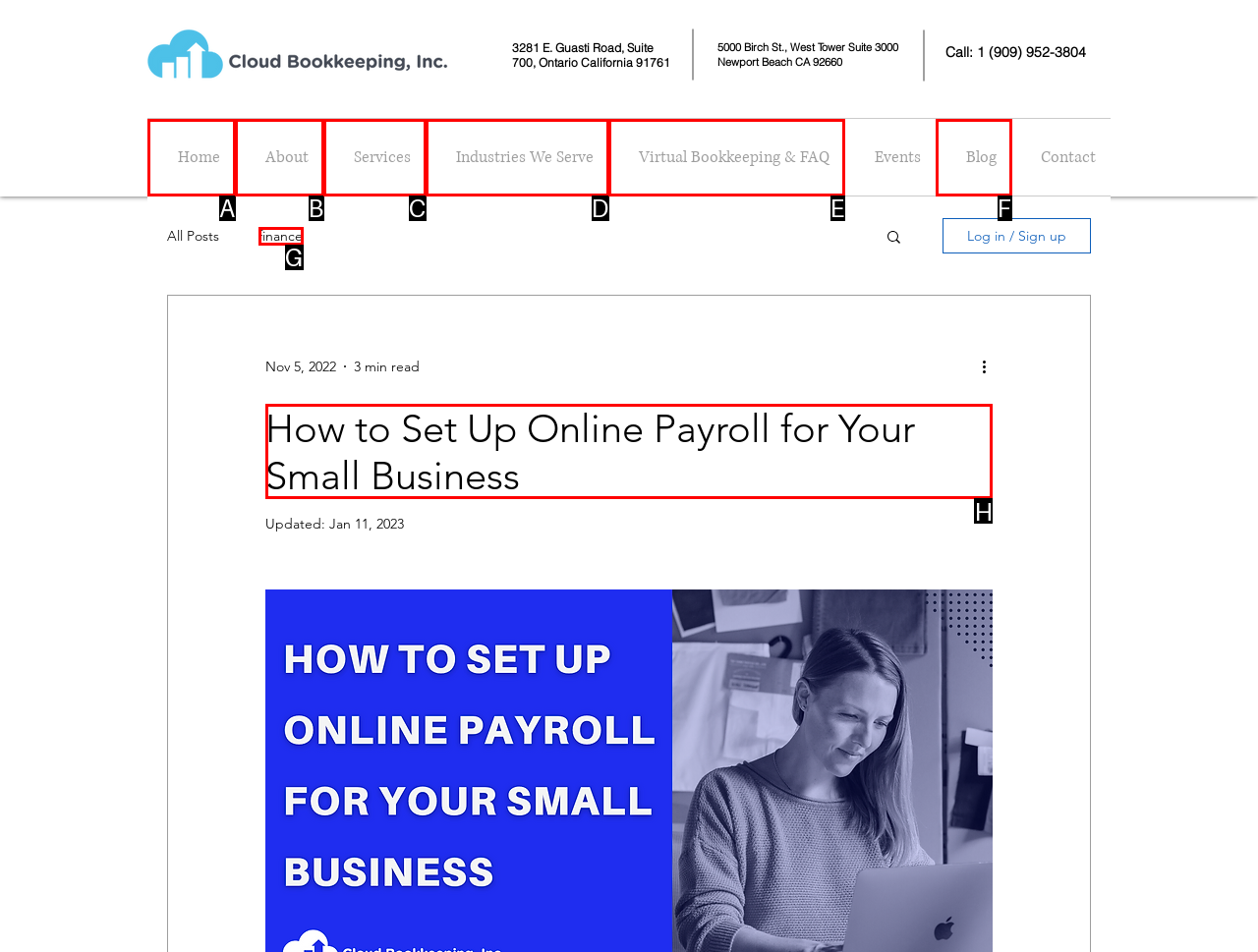Choose the UI element you need to click to carry out the task: Read the 'How to Set Up Online Payroll for Your Small Business' article.
Respond with the corresponding option's letter.

H